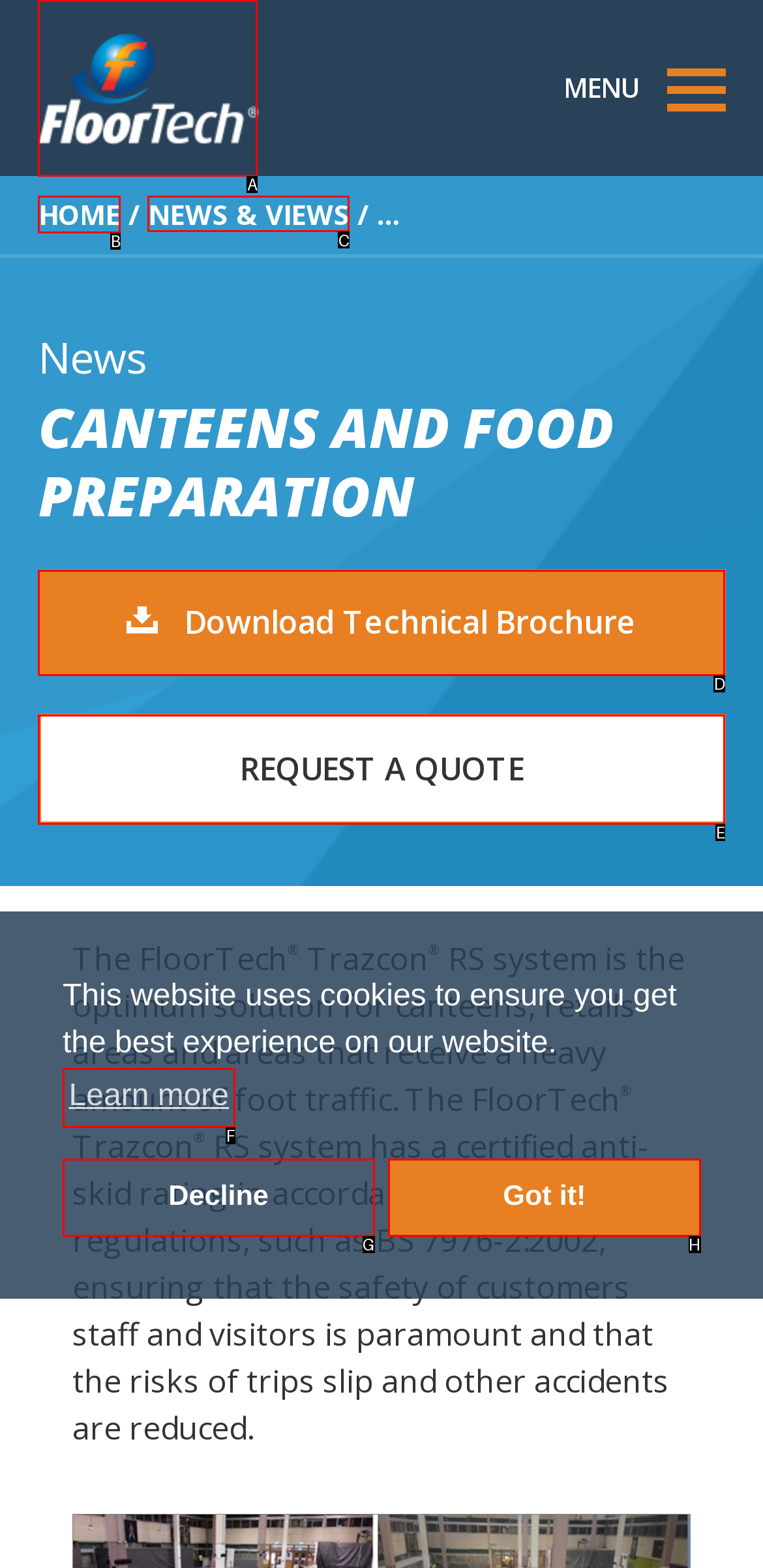Based on the task: Go to NEWS & VIEWS page, which UI element should be clicked? Answer with the letter that corresponds to the correct option from the choices given.

C